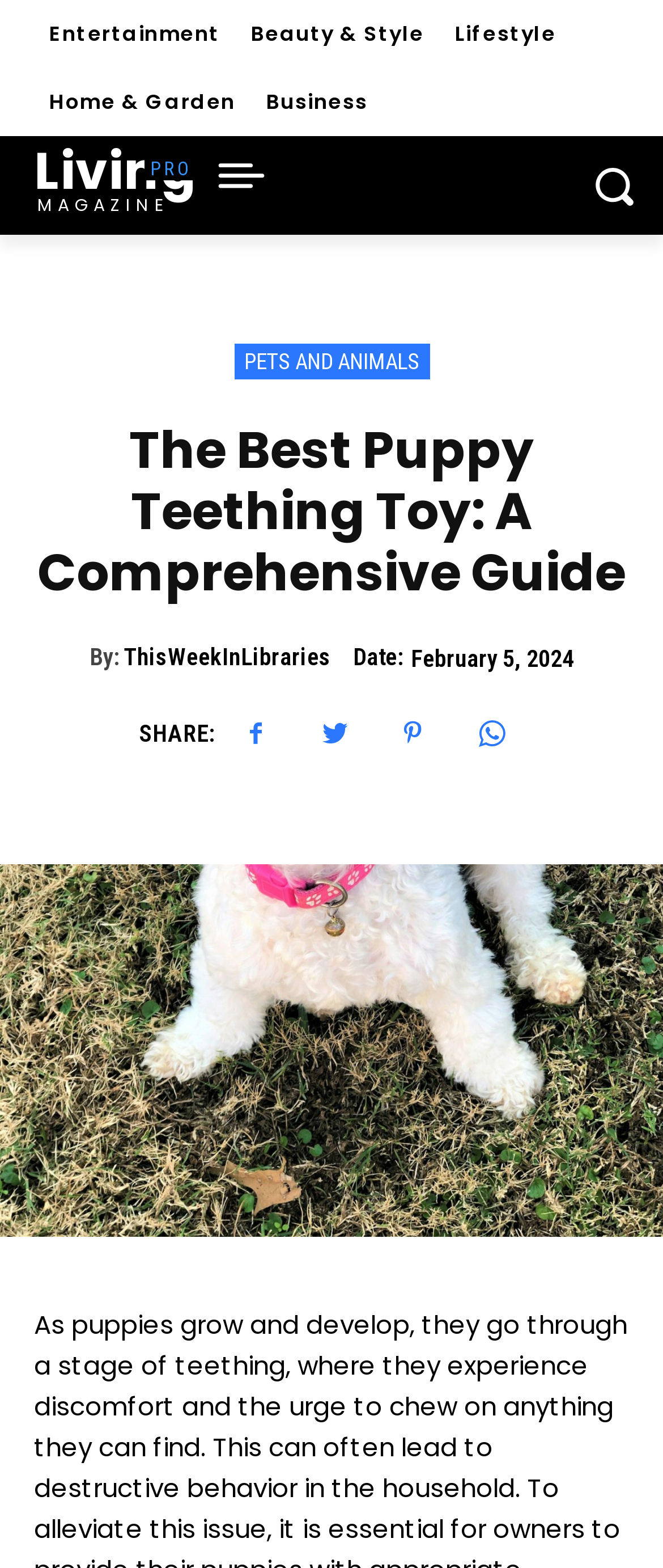Please find the bounding box coordinates for the clickable element needed to perform this instruction: "Click on the link to read about Unveiling the Legacy of Norman Chapman".

[0.076, 0.329, 0.712, 0.346]